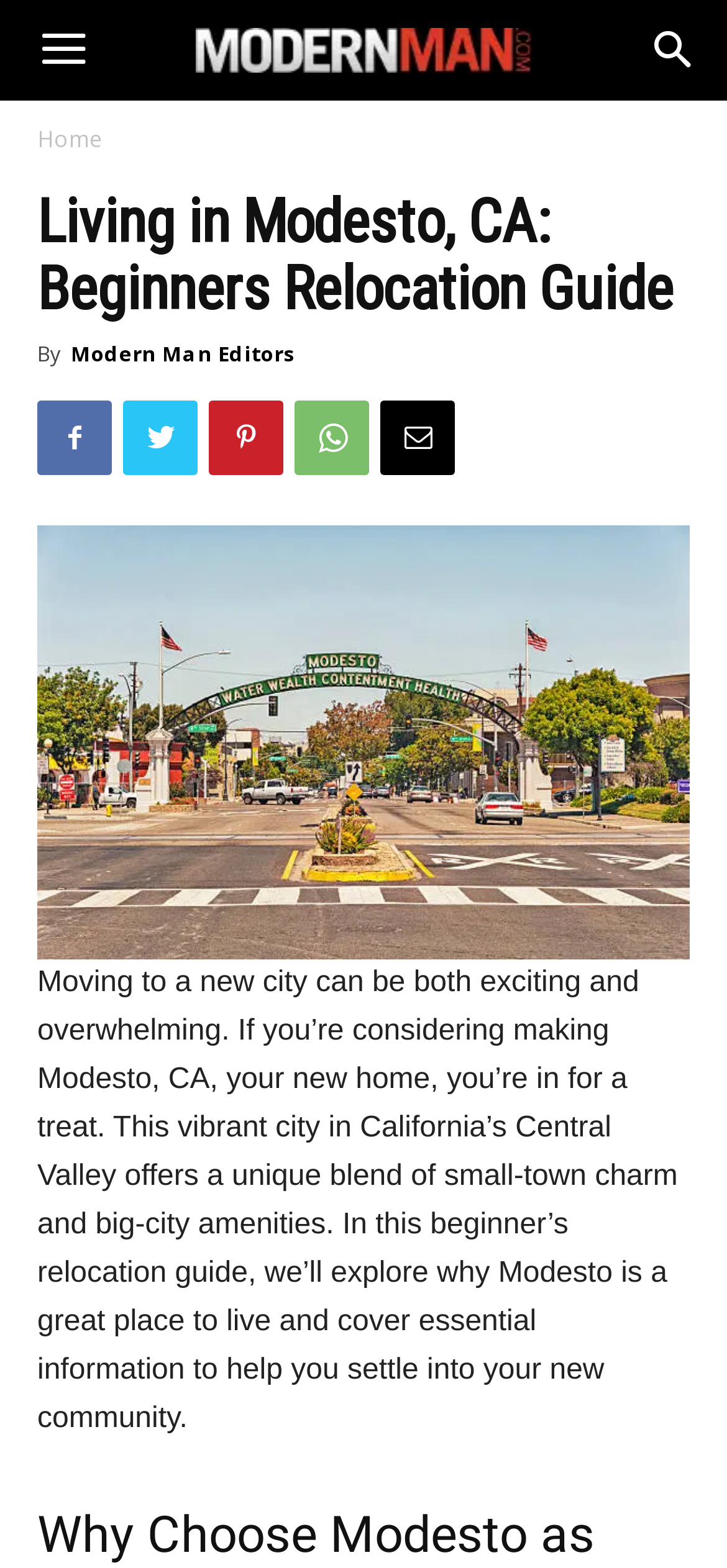Generate a comprehensive description of the webpage content.

The webpage is a relocation guide for Modesto, CA, titled "Living in Modesto, CA: Beginners Relocation Guide". At the top right corner, there is a button with an icon '\ue80a' and a link with an icon '\ue83e' next to it. Below these elements, there is a logo image of "ModernMan.com" centered at the top of the page.

The main content of the page is divided into sections. The first section has a header with the title "Living in Modesto, CA: Beginners Relocation Guide" and a subheading "By Modern Man Editors". Below the header, there are five social media links represented by icons '\ue818', '\ue831', '\ue825', '\uf232', and '\ue810' aligned horizontally.

Underneath the social media links, there is a large figure that takes up most of the width of the page, containing an image with the description "istockphoto 531611320 612x612 1". Below the image, there is a block of text that summarizes the benefits of living in Modesto, CA, describing it as a vibrant city with a unique blend of small-town charm and big-city amenities. The text also introduces the purpose of the guide, which is to provide essential information to help readers settle into their new community.